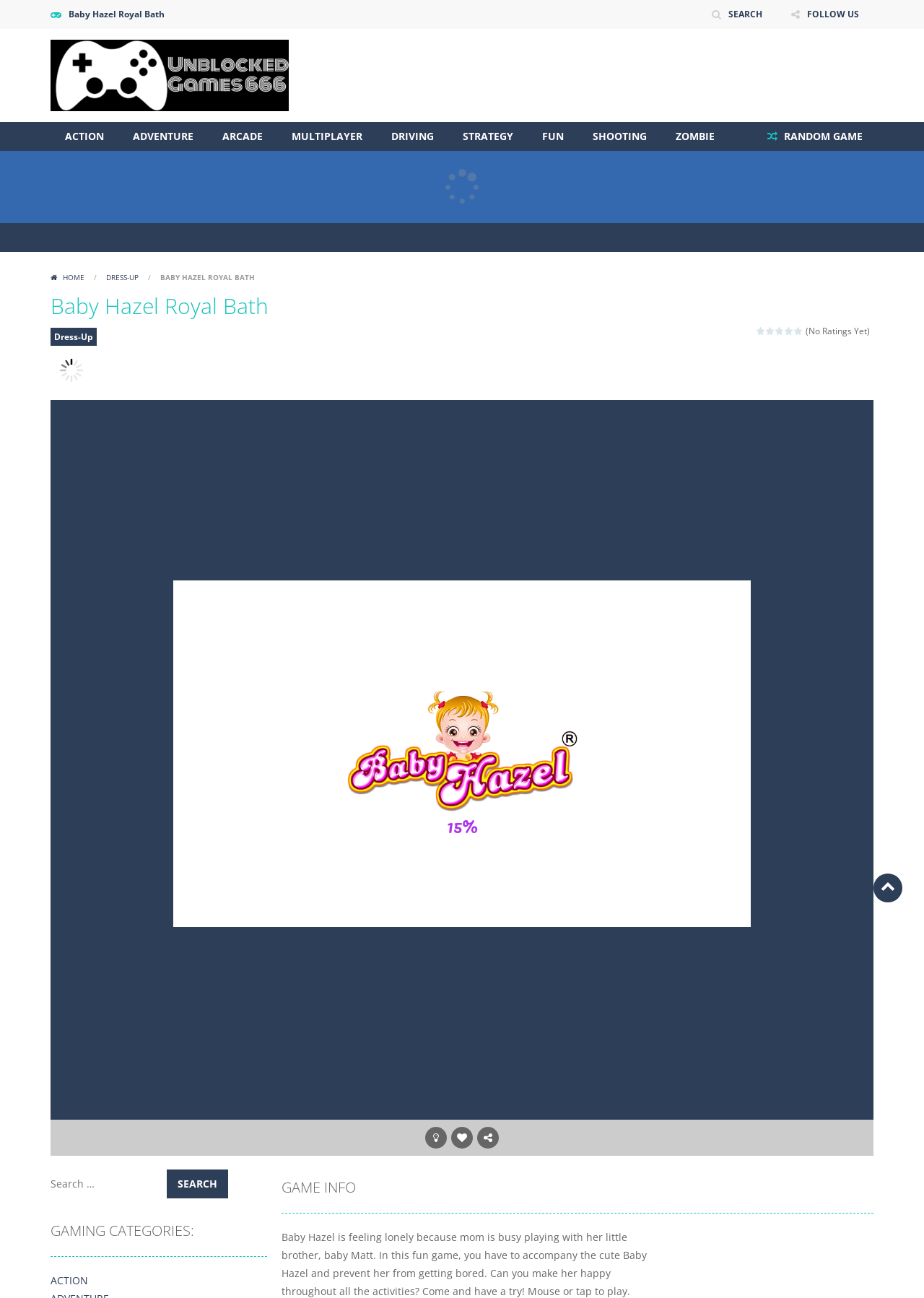Determine the bounding box coordinates for the HTML element described here: "parent_node: Search for: value="Search"".

[0.18, 0.901, 0.247, 0.923]